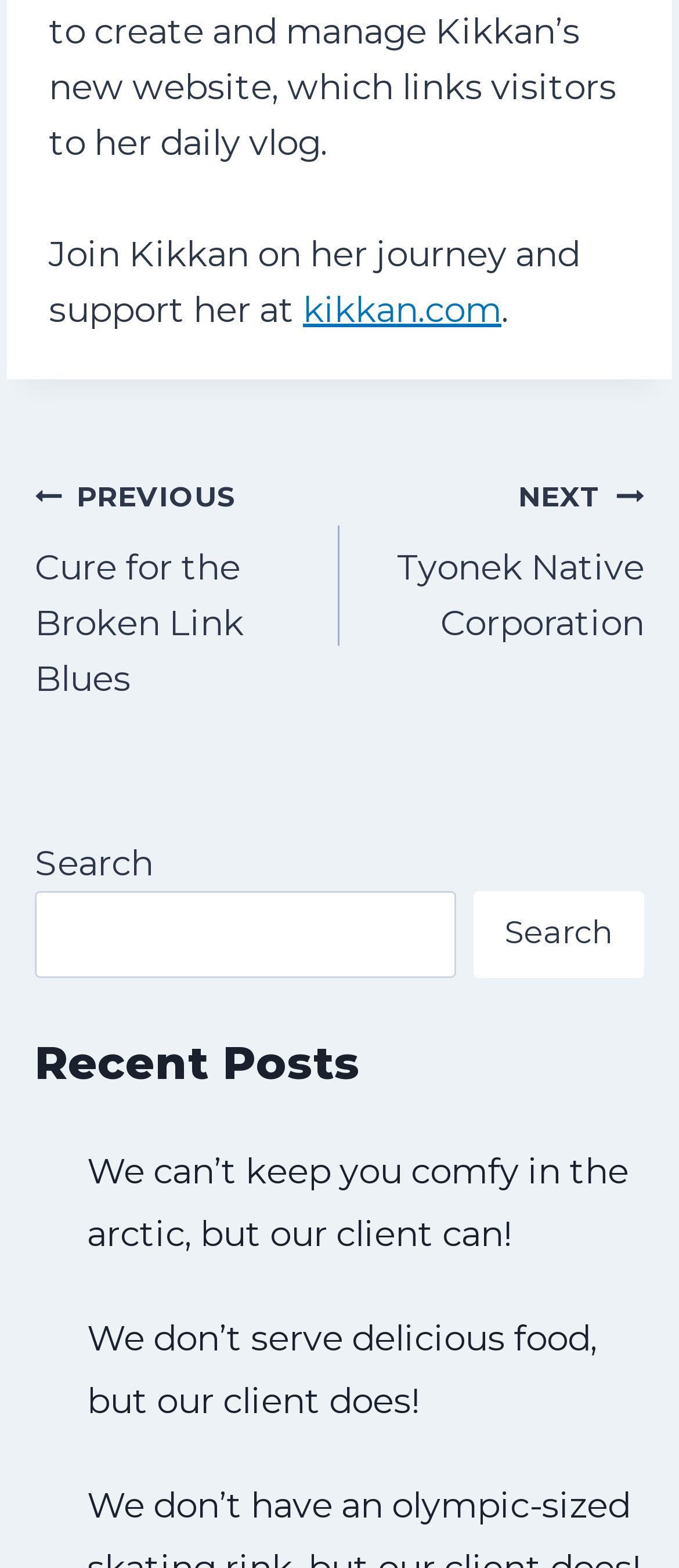Provide a short answer using a single word or phrase for the following question: 
What is the position of the search box?

Below navigation